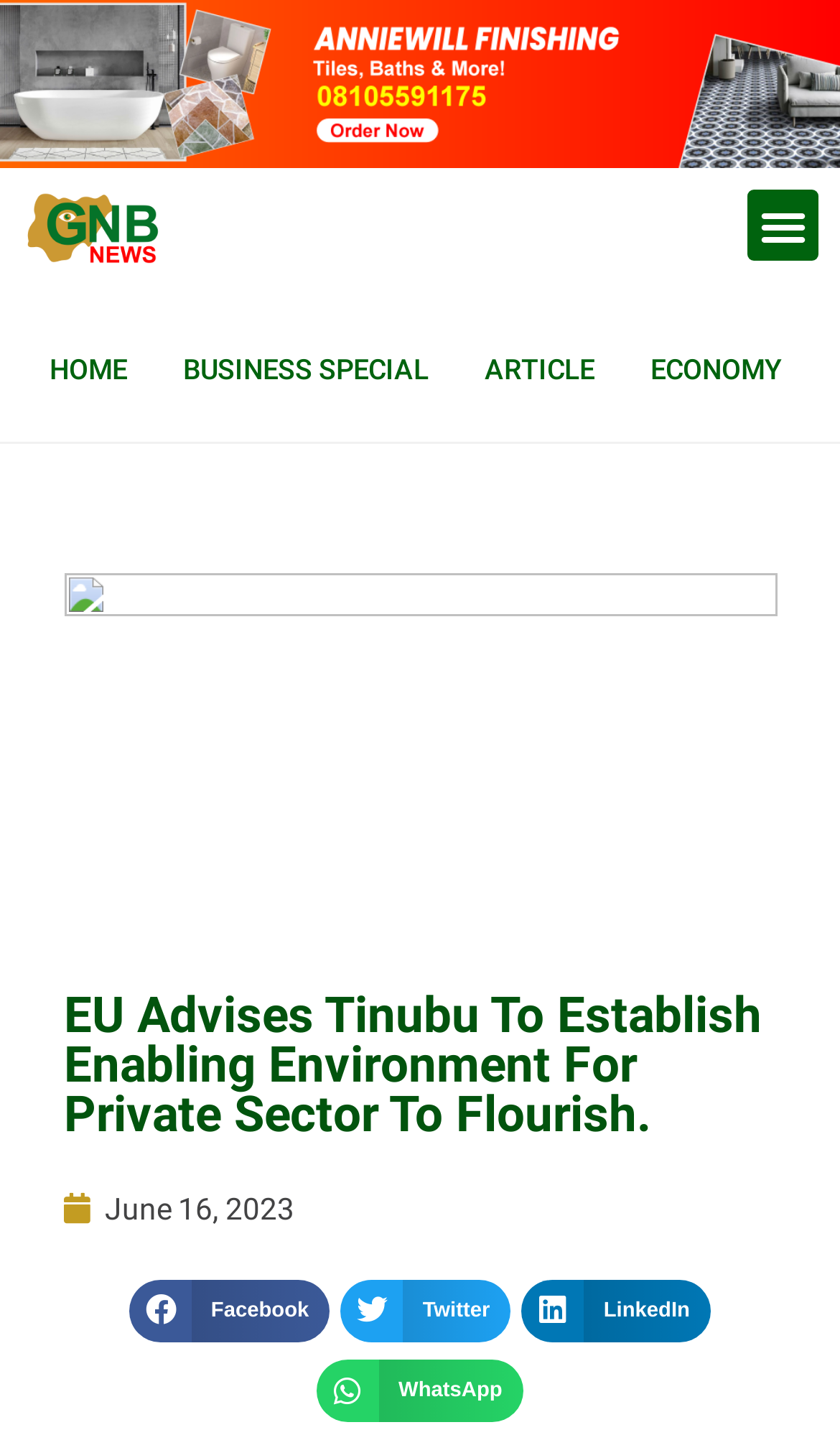Please provide the bounding box coordinates for the element that needs to be clicked to perform the following instruction: "Click on the BUSINESS SPECIAL link". The coordinates should be given as four float numbers between 0 and 1, i.e., [left, top, right, bottom].

[0.185, 0.224, 0.544, 0.293]